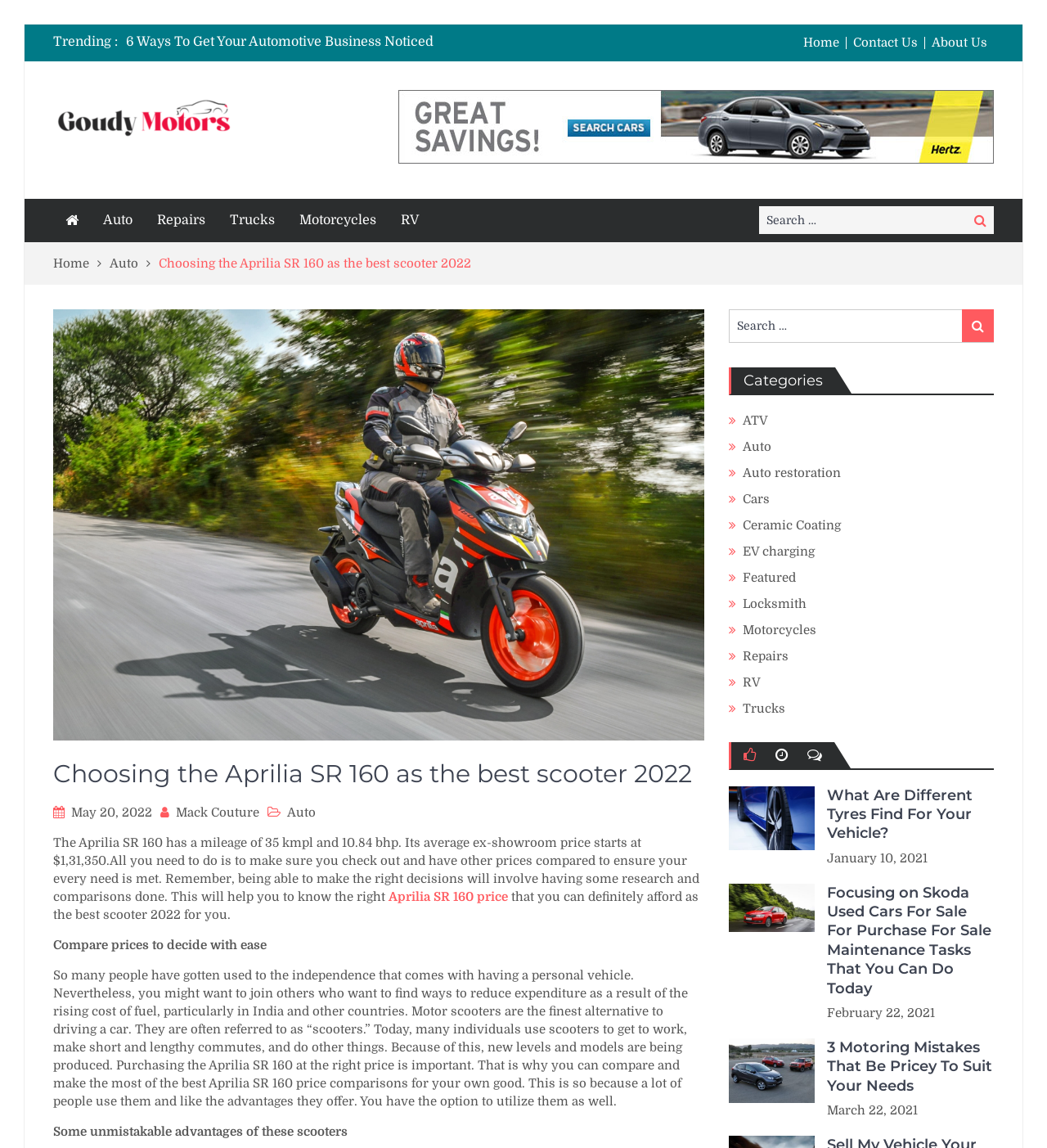Find the bounding box coordinates for the element that must be clicked to complete the instruction: "Search for something". The coordinates should be four float numbers between 0 and 1, indicated as [left, top, right, bottom].

[0.725, 0.179, 0.949, 0.203]